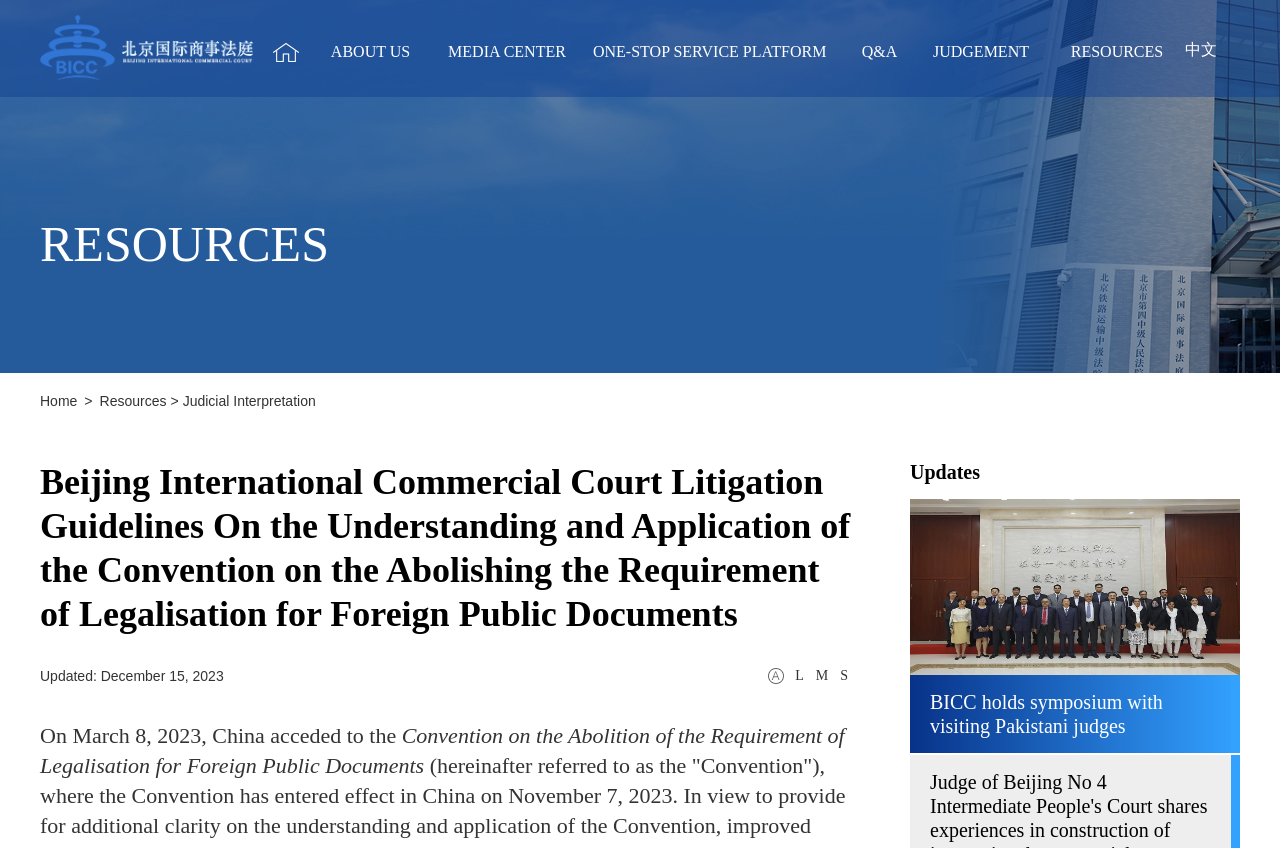Give a detailed account of the webpage.

This webpage appears to be a guidelines page for the Beijing International Commercial Court, specifically focusing on the understanding and application of the Convention on the Abolition of the Requirement of Legalisation for Foreign Public Documents. 

At the top of the page, there is a navigation menu with 8 links: "Home", "ABOUT US", "MEDIA CENTER", "ONE-STOP SERVICE PLATFORM", "Q&A", "JUDGEMENT", "RESOURCES", and "中文". Below this menu, there is another navigation menu with 4 links: "Home", ">", "Resources", and "Judicial Interpretation". 

The main content of the page is headed by a title "Beijing International Commercial Court Litigation Guidelines On the Understanding and Application of the Convention on the Abolishing the Requirement of Legalisation for Foreign Public Documents". 

Below the title, there is a section with three links "L", "M", and "S", which are likely related to language or font size options. Next to this section, there is a text "Updated: December 15, 2023" and a brief description of the convention, stating that "On March 8, 2023, China acceded to the Convention on the Abolition of the Requirement of Legalisation for Foreign Public Documents".

On the right side of the page, there is a section with a heading "Updates" and a list of updates, including a link to an article titled "BICC holds symposium with visiting Pakistani judges".